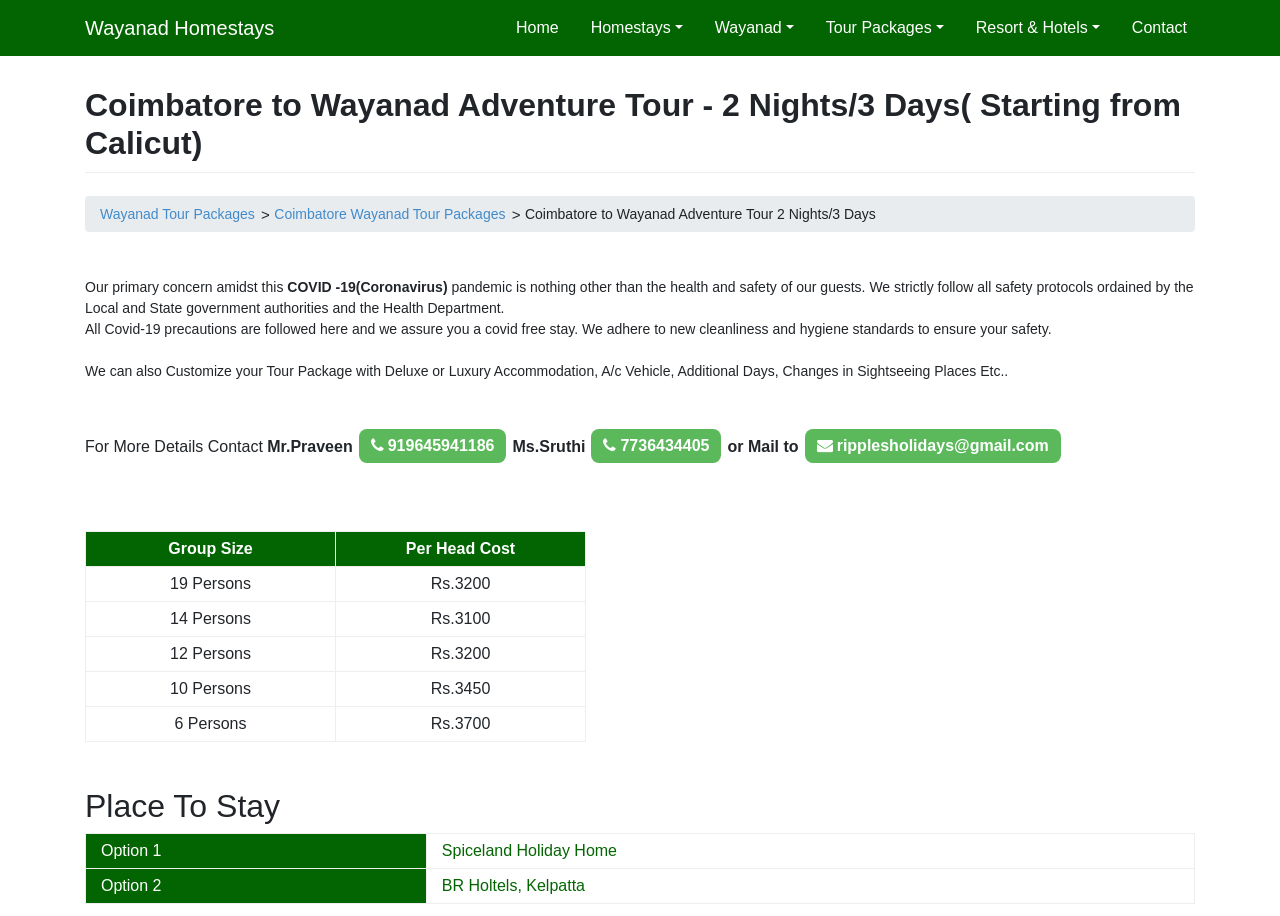How many sightseeing places are mentioned?
Please provide a single word or phrase based on the screenshot.

5